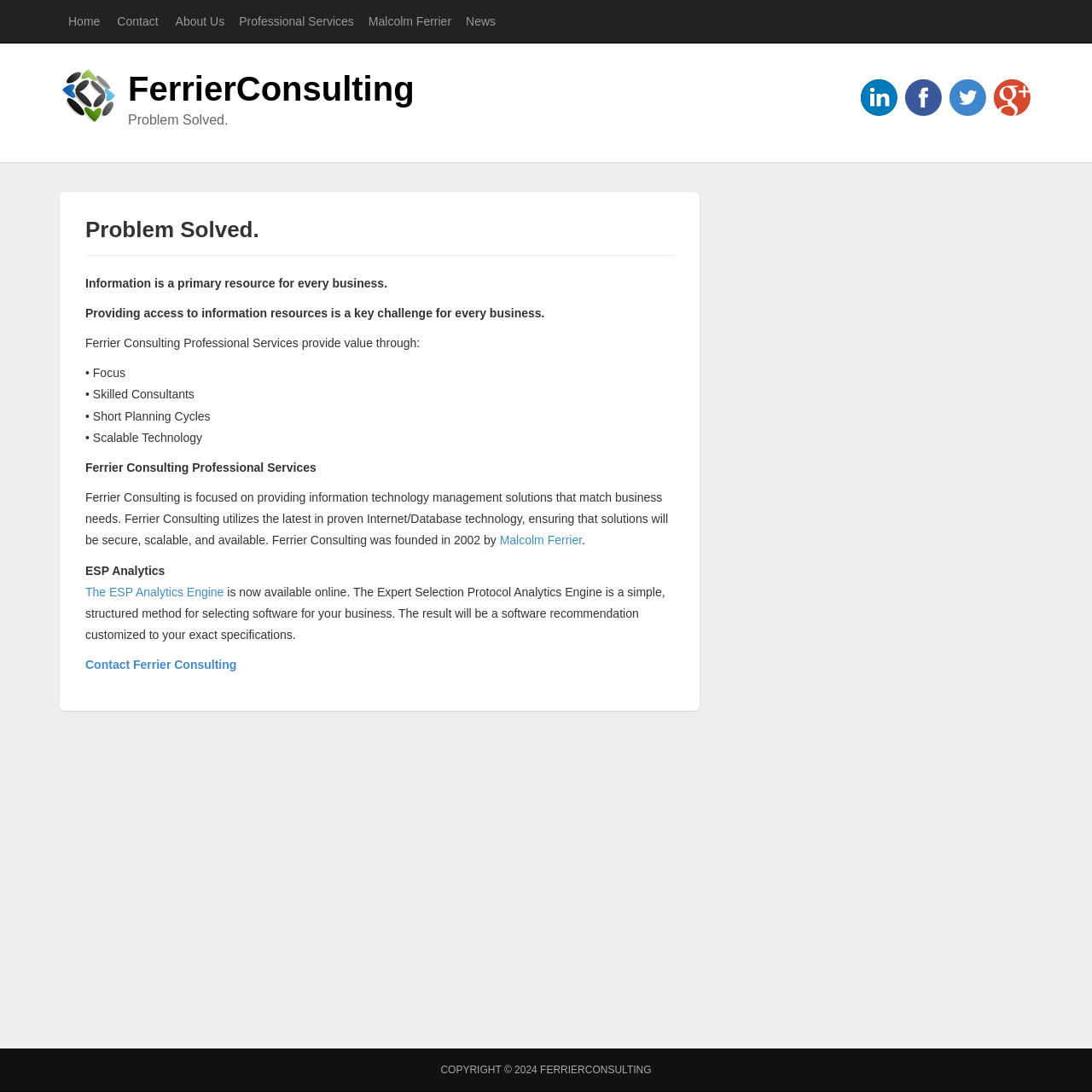Find the bounding box coordinates of the clickable region needed to perform the following instruction: "View the article about technological advancements in warehousing". The coordinates should be provided as four float numbers between 0 and 1, i.e., [left, top, right, bottom].

None